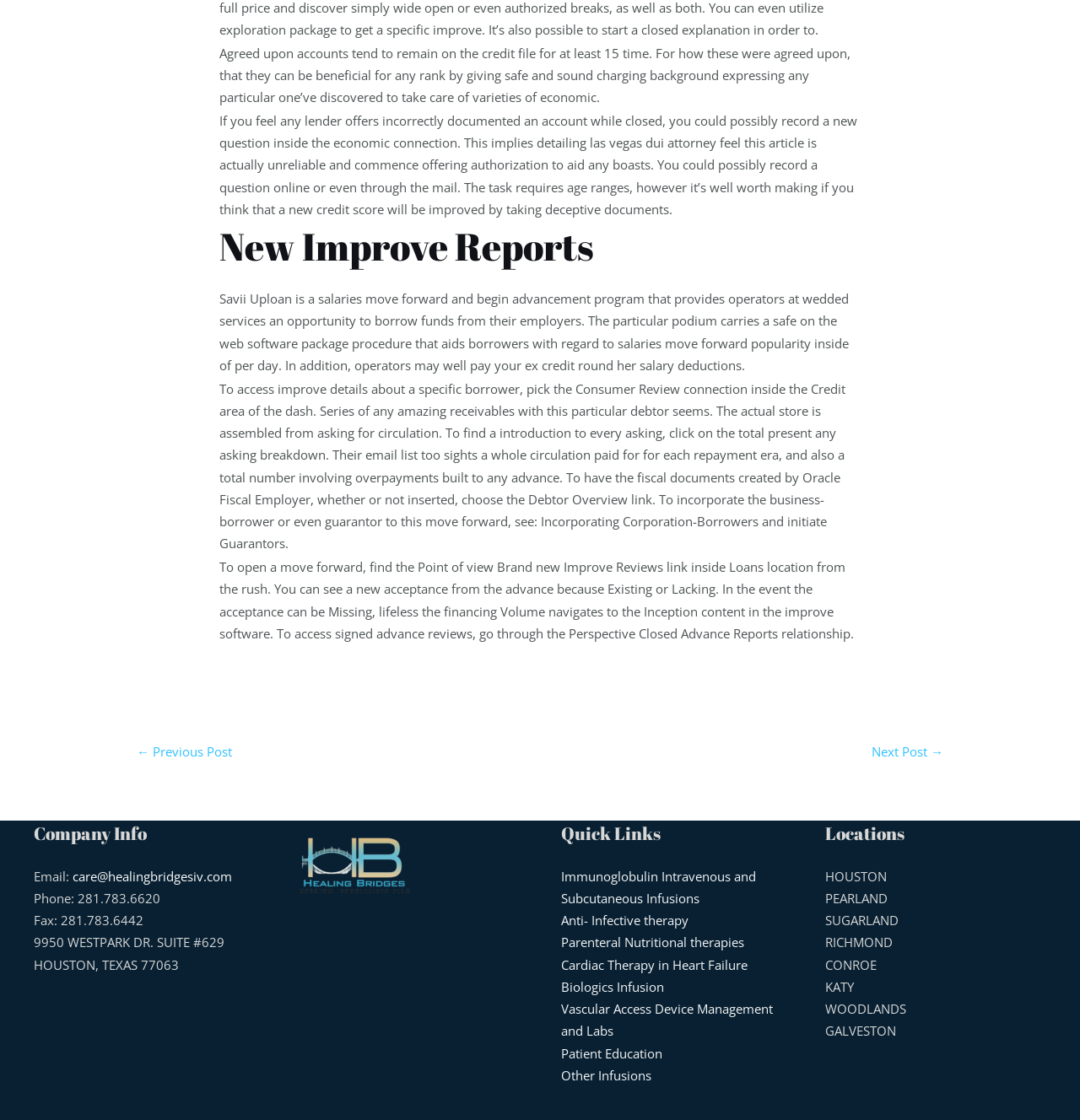Identify the bounding box coordinates of the clickable region to carry out the given instruction: "Click the logo".

None